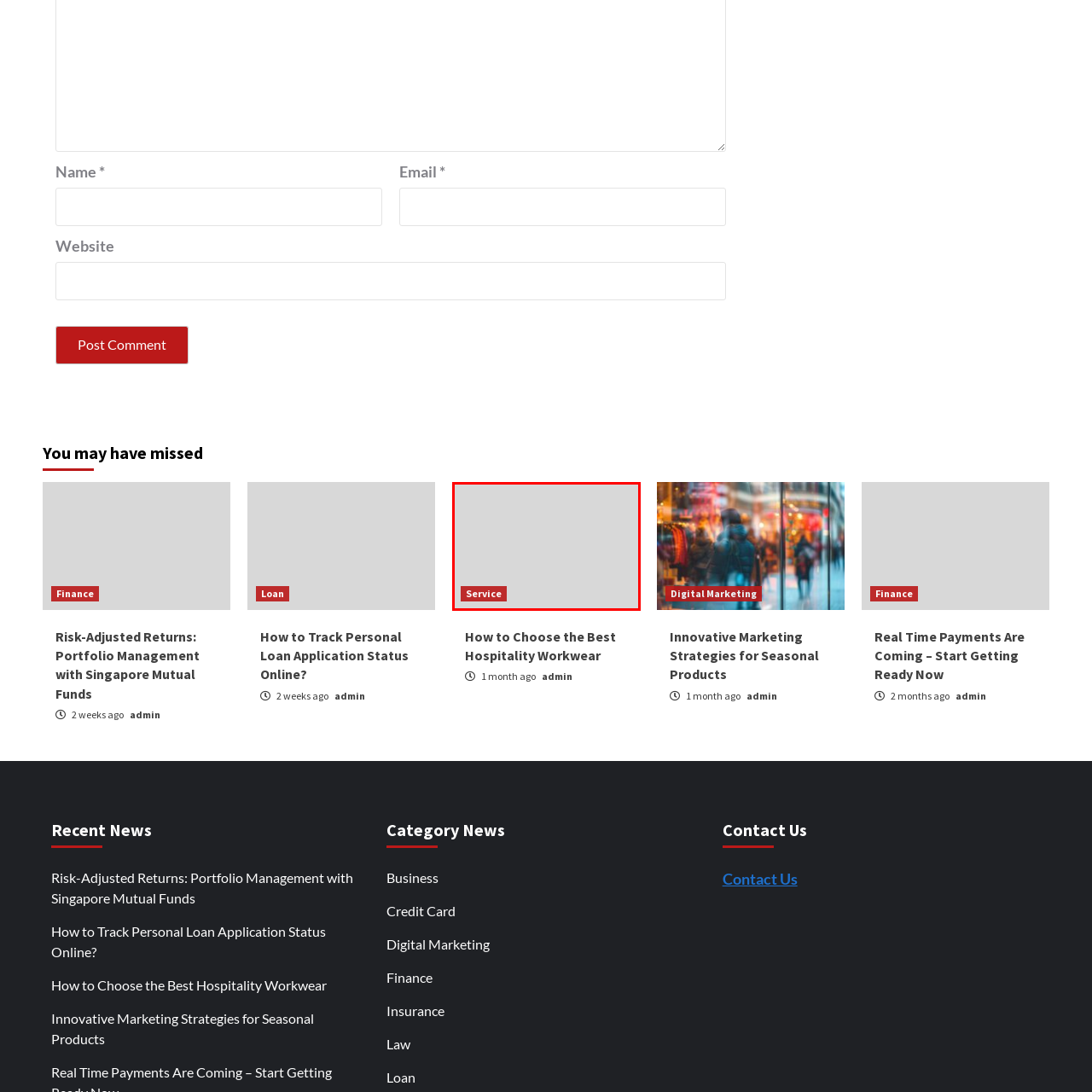What topic is the webpage related to?
Observe the image part marked by the red bounding box and give a detailed answer to the question.

The caption implies that the layout is associated with a broader topic on hospitality workwear, offering insights and resources for users interested in this field.